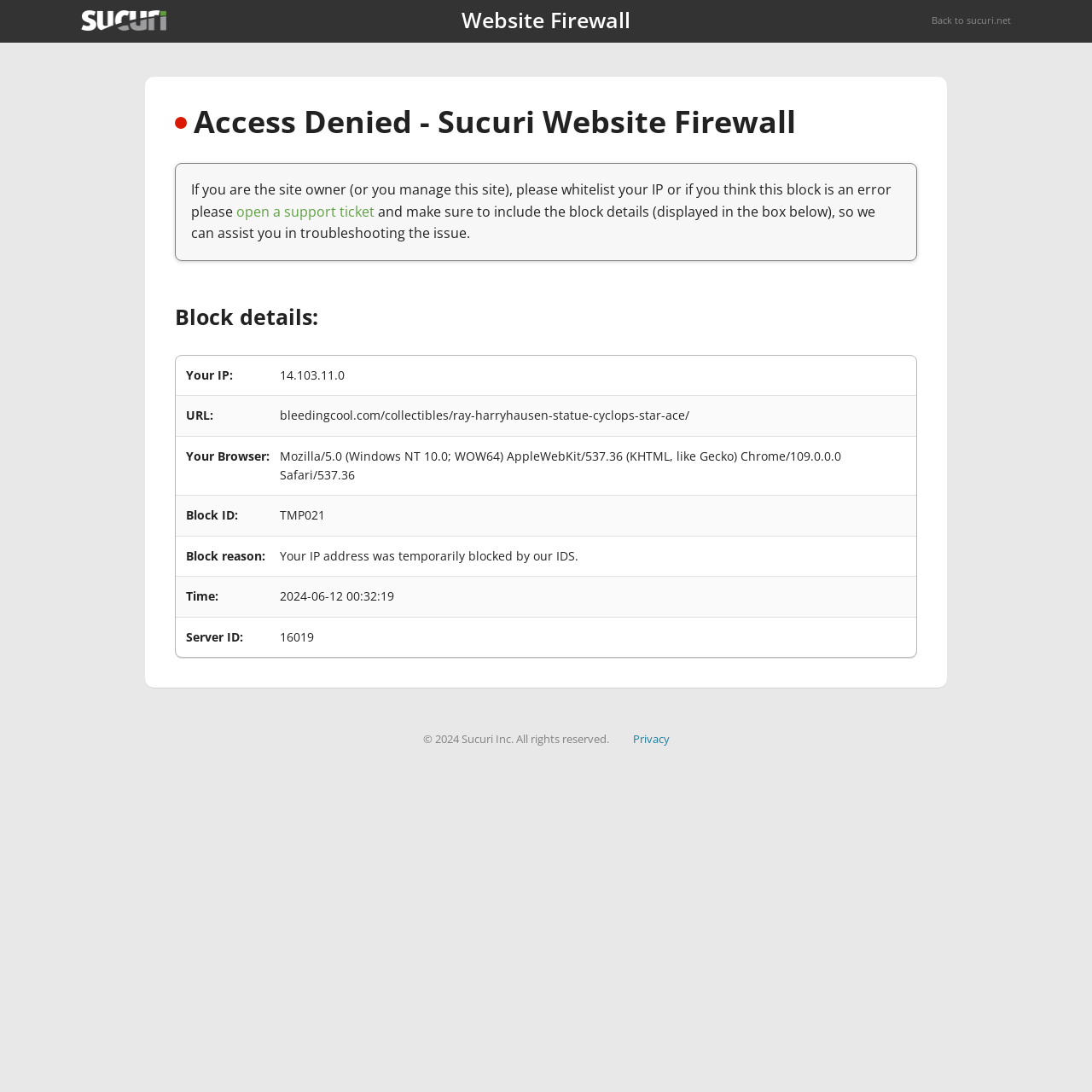Please provide the bounding box coordinates in the format (top-left x, top-left y, bottom-right x, bottom-right y). Remember, all values are floating point numbers between 0 and 1. What is the bounding box coordinate of the region described as: Privacy

[0.579, 0.669, 0.613, 0.684]